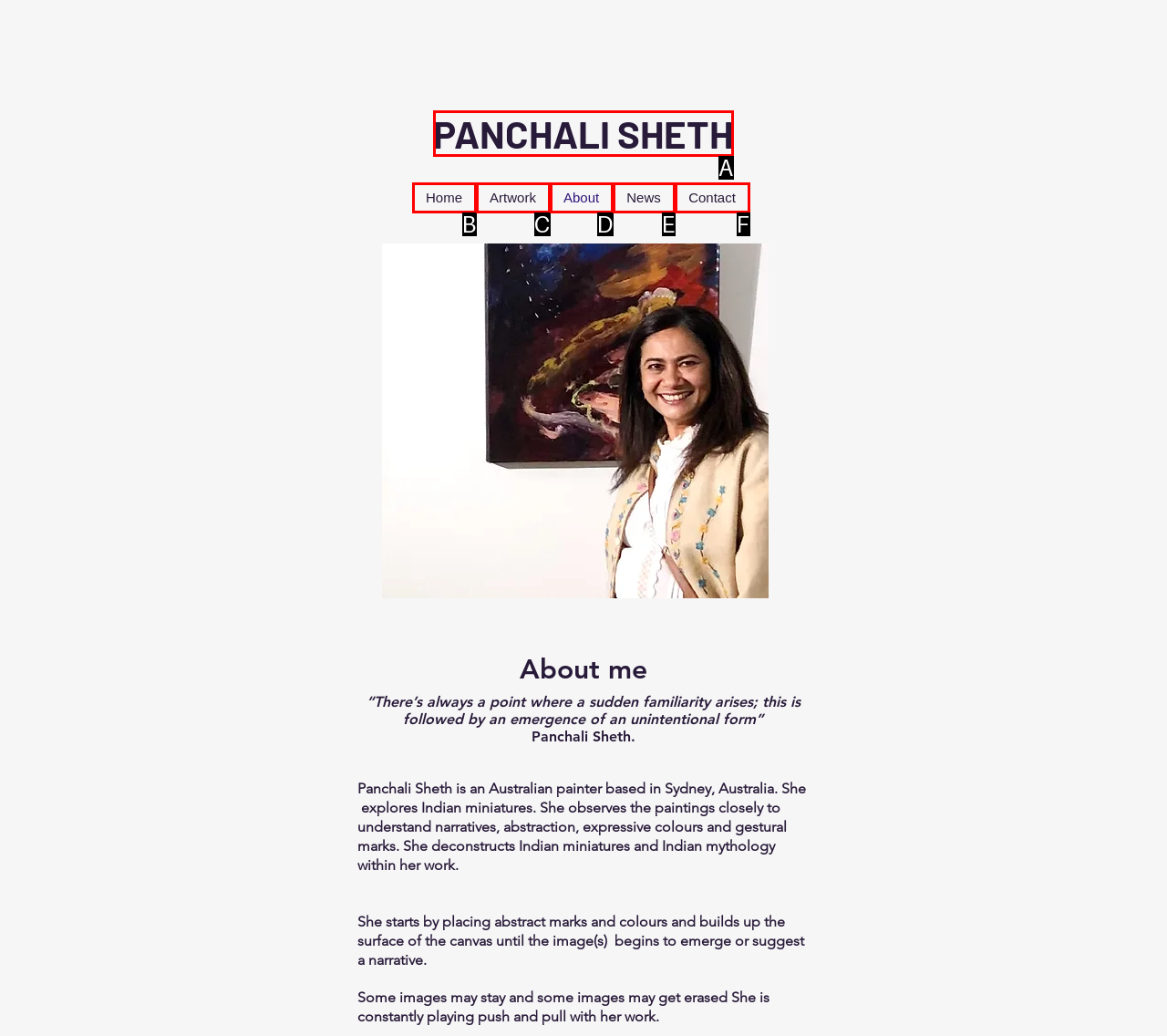Choose the letter of the UI element that aligns with the following description: Home
State your answer as the letter from the listed options.

B